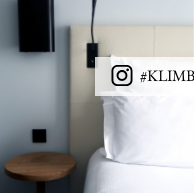Provide your answer in a single word or phrase: 
Is the bedside table made of wood?

Yes